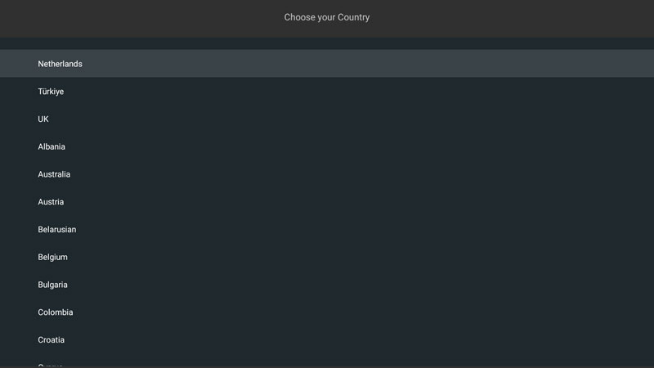From the details in the image, provide a thorough response to the question: What is the color of the background?

The background of the user interface element is dark, which emphasizes the dropdown menu and makes it more prominent.